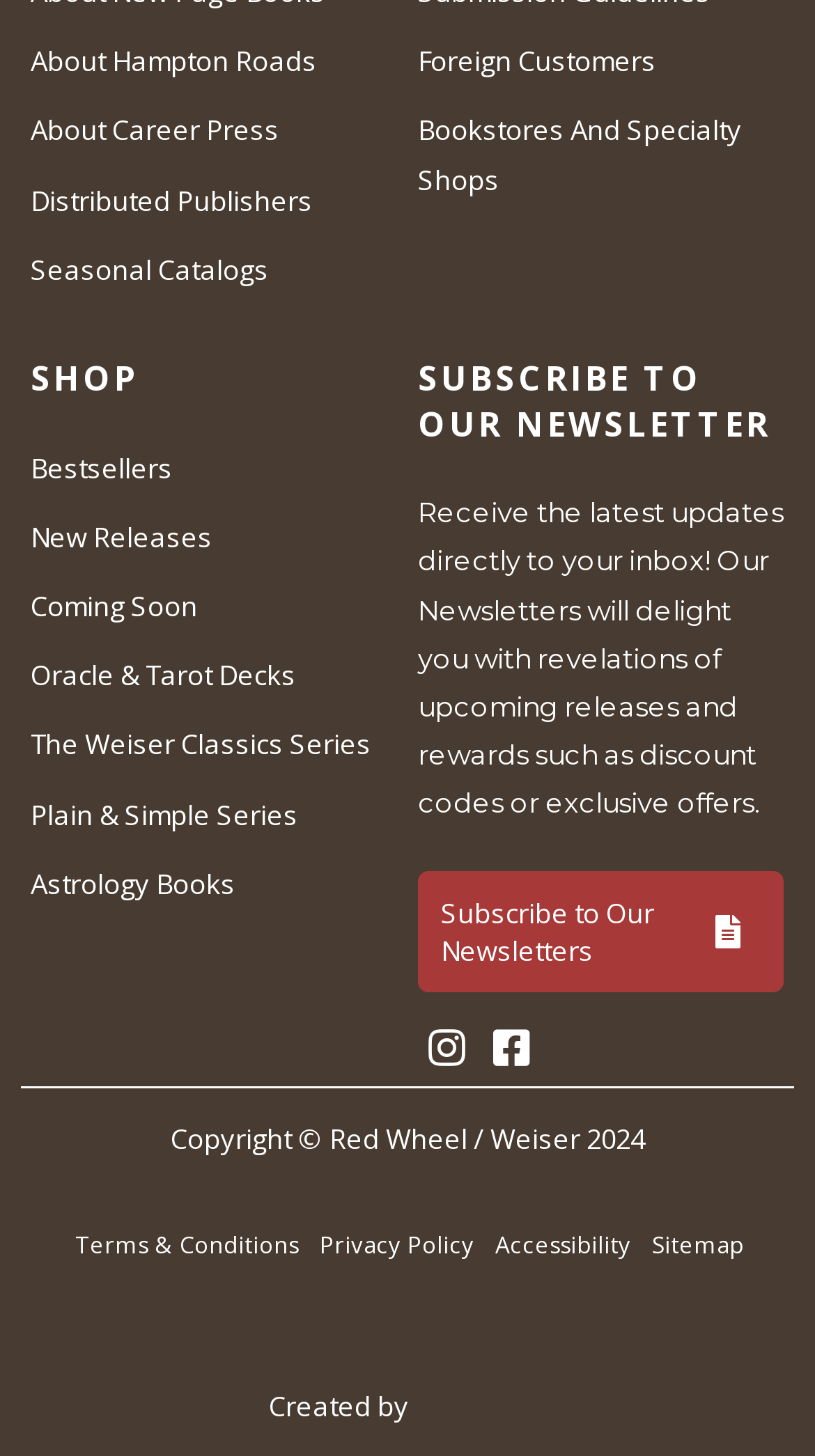What is the name of the company that created this website?
Using the image provided, answer with just one word or phrase.

Insegment